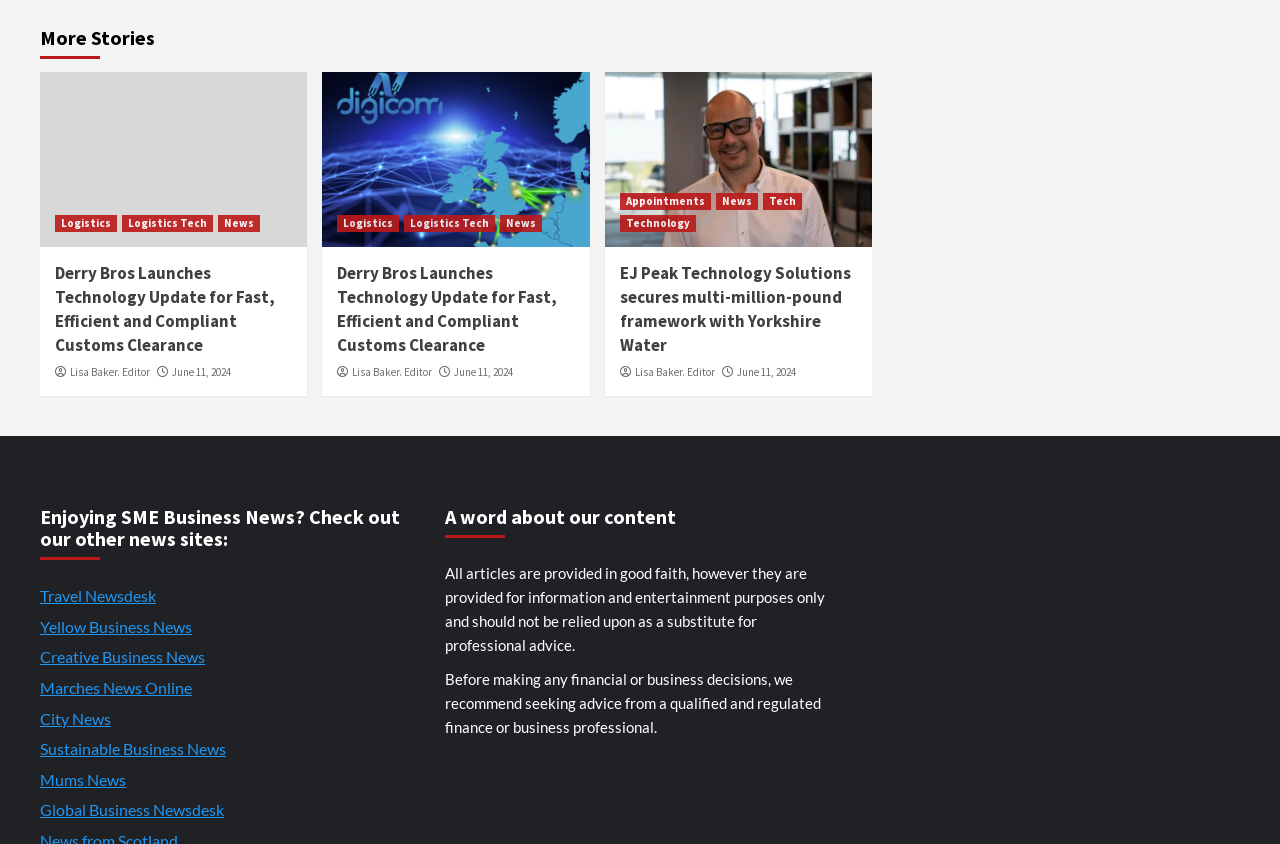Please identify the coordinates of the bounding box that should be clicked to fulfill this instruction: "Visit 'Travel Newsdesk' website".

[0.031, 0.695, 0.122, 0.717]